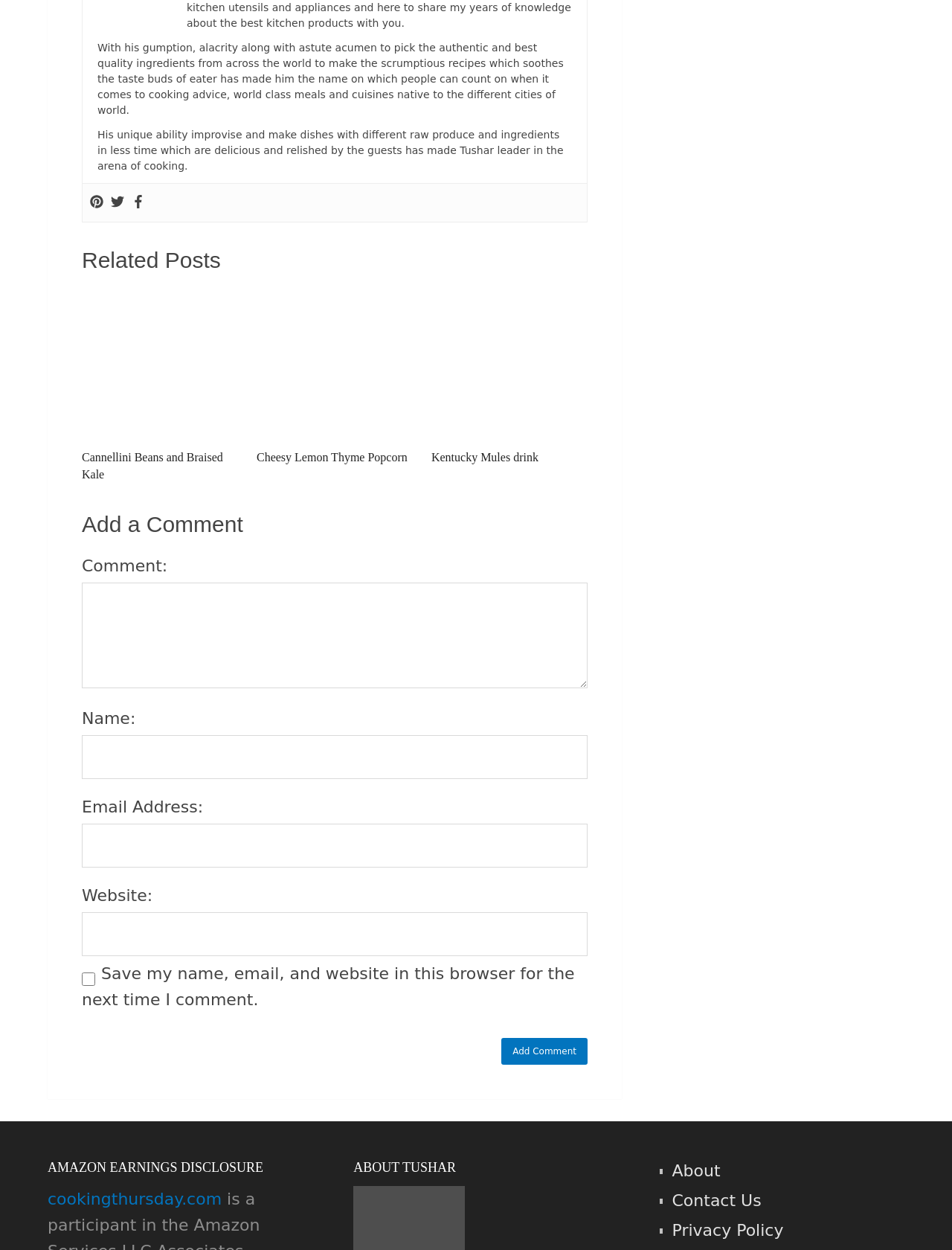What social media platforms are linked on this webpage?
Using the information from the image, give a concise answer in one word or a short phrase.

Pinterest, Twitter, Facebook